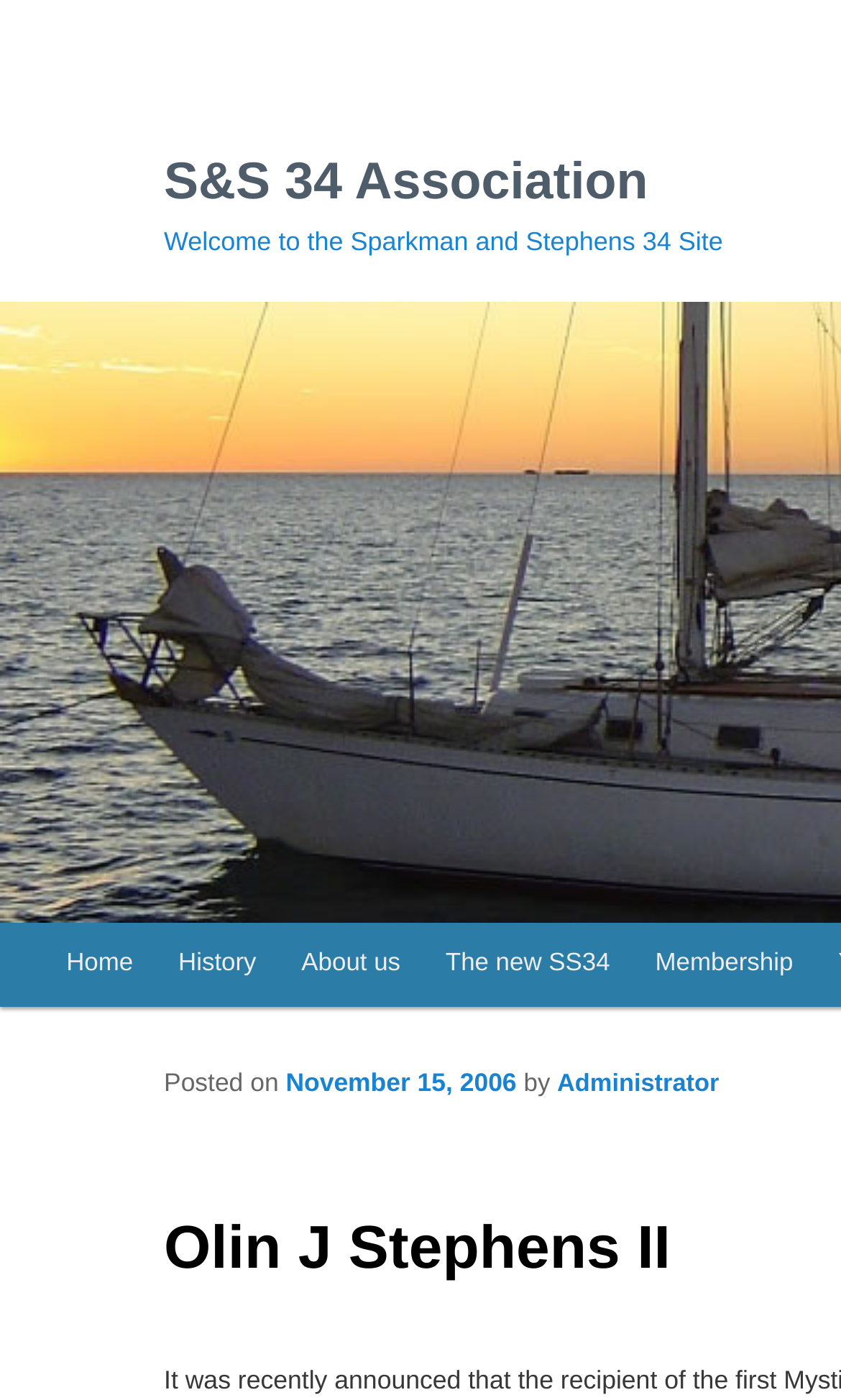Please identify the bounding box coordinates of the element's region that should be clicked to execute the following instruction: "Learn about Bottled Water business". The bounding box coordinates must be four float numbers between 0 and 1, i.e., [left, top, right, bottom].

None